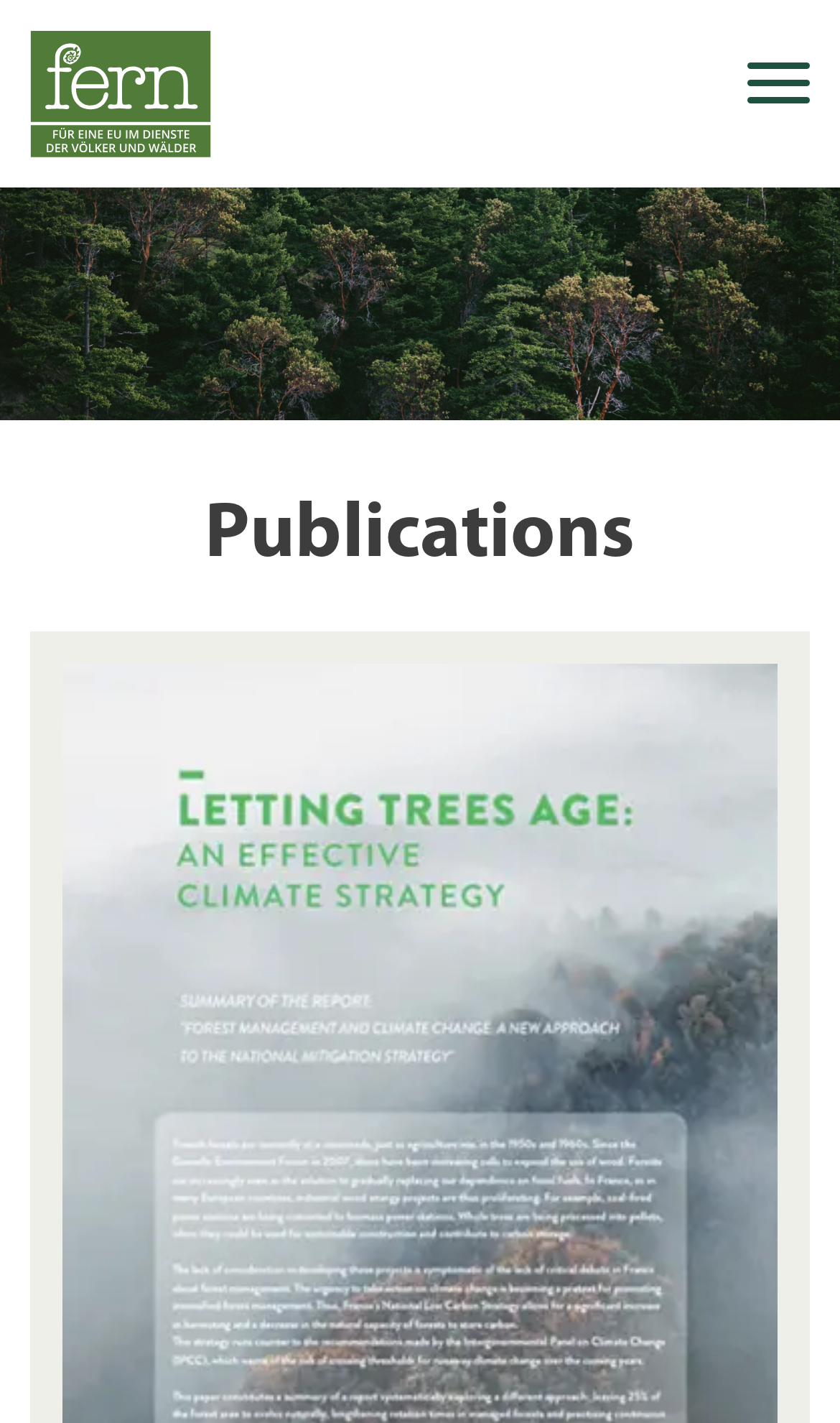What is the text on the top-left link?
Refer to the image and respond with a one-word or short-phrase answer.

Fern - Für eine EU im dienste der völker und wälder